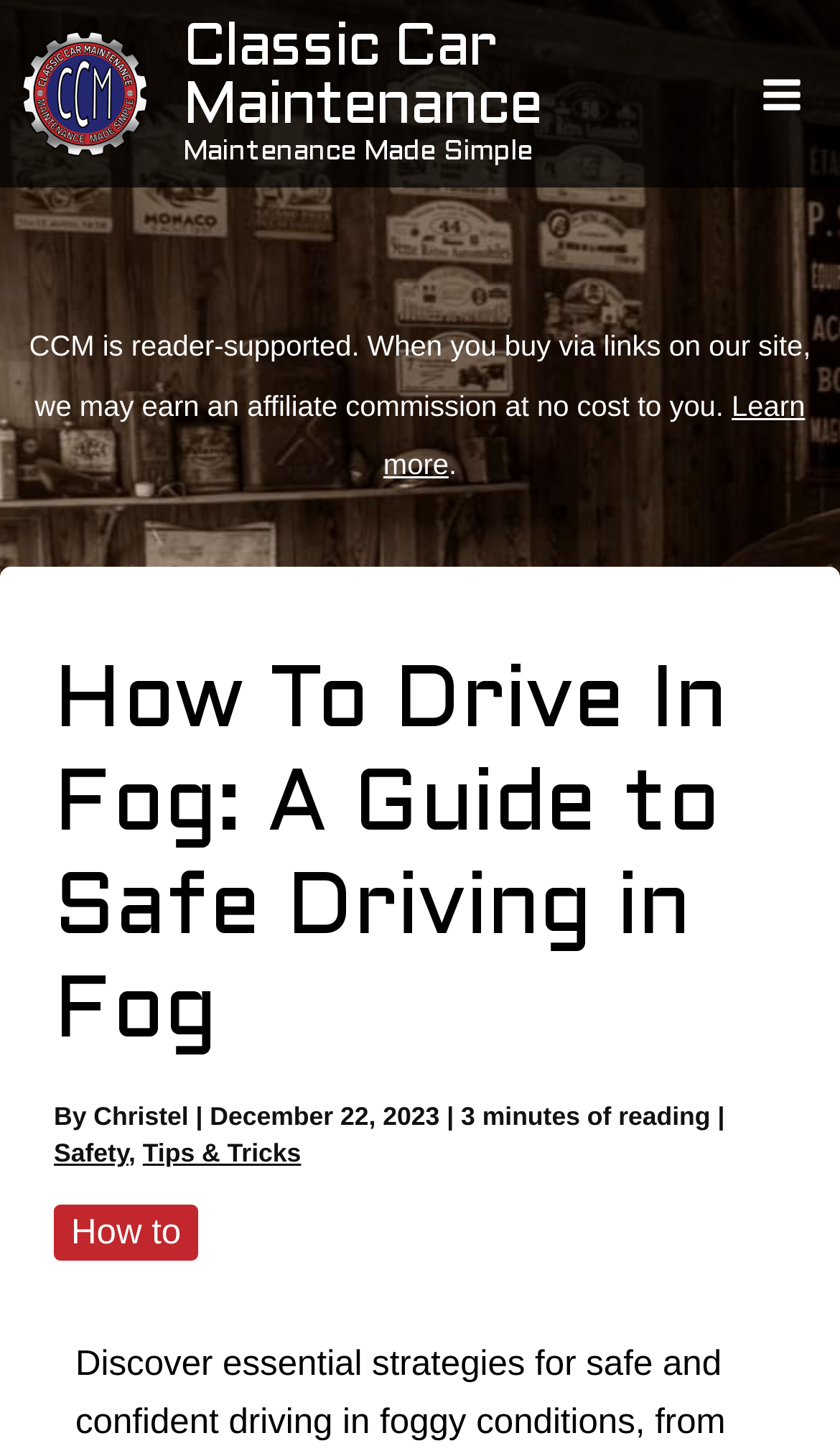Refer to the image and offer a detailed explanation in response to the question: How long does it take to read the article?

I found the reading time by looking at the section below the main heading, where it says '3 minutes of reading'.